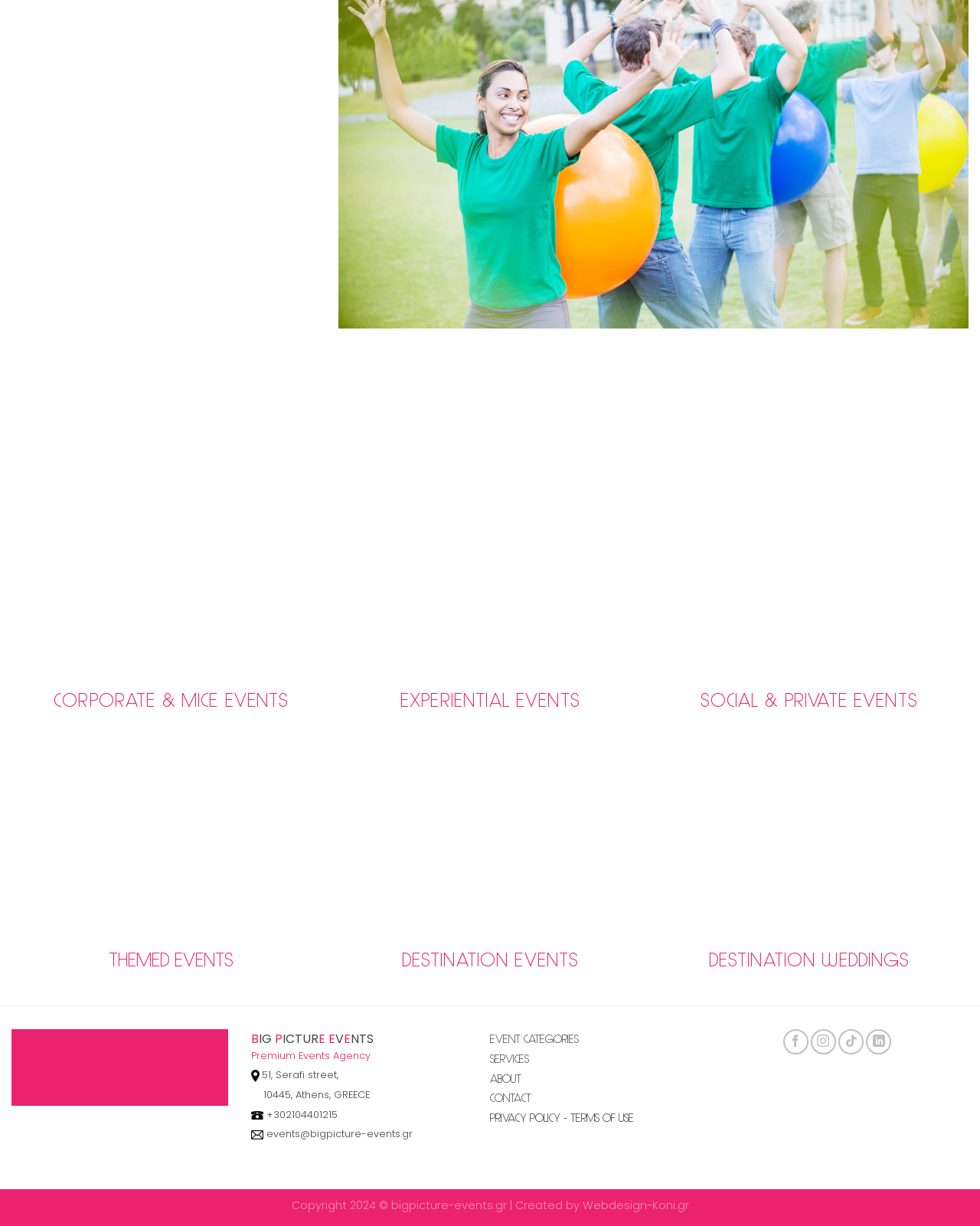Analyze the image and deliver a detailed answer to the question: What is the name of the events agency?

I found the answer by looking at the heading 'CORPORATE & MICE EVENTS' and the corresponding link 'bigpicture-events.gr', which suggests that bigpicture-events.gr is the name of the events agency.